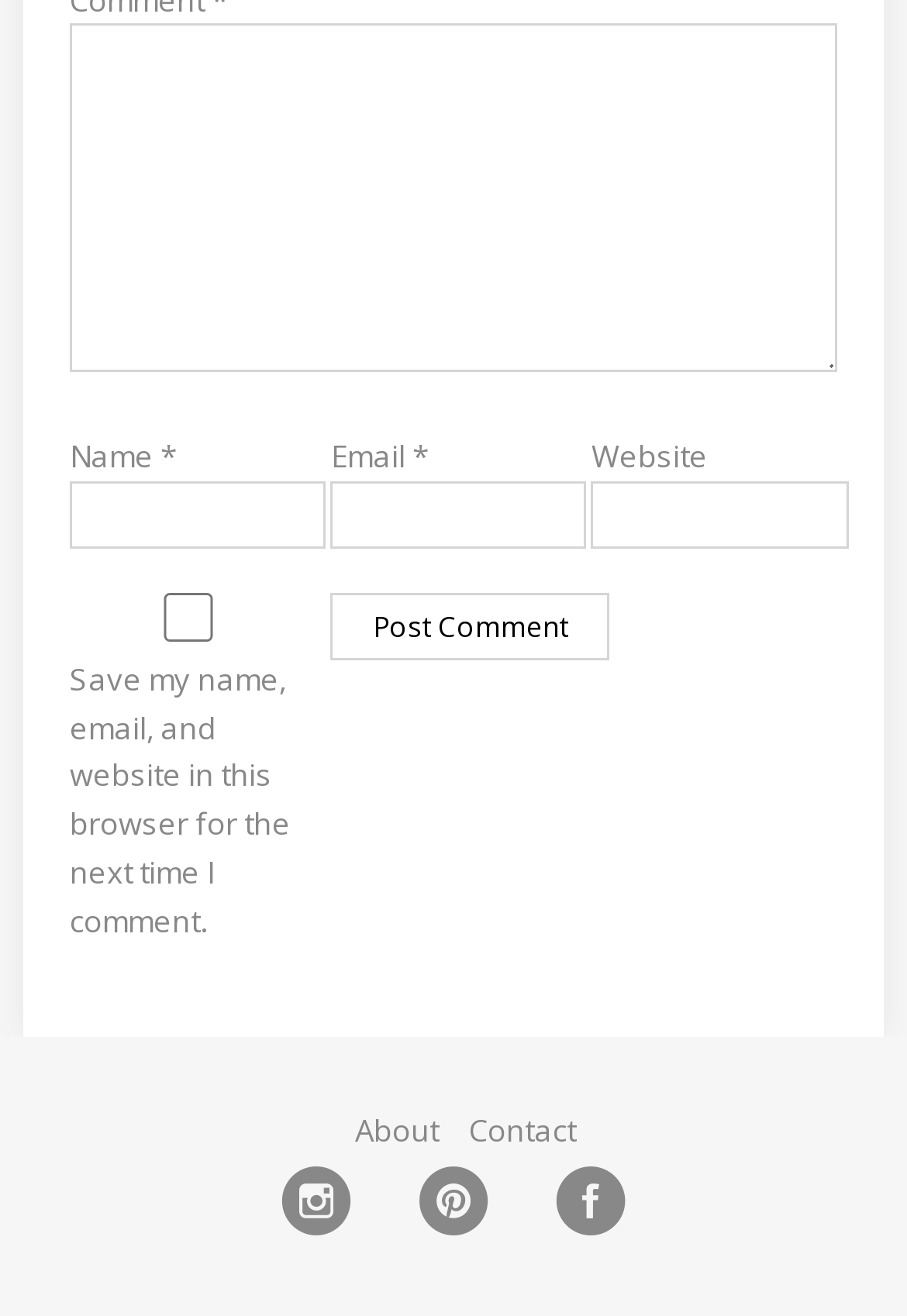What is the purpose of the checkbox?
Could you answer the question with a detailed and thorough explanation?

The checkbox is labeled 'Save my name, email, and website in this browser for the next time I comment.' This suggests that its purpose is to save the user's comment information for future use.